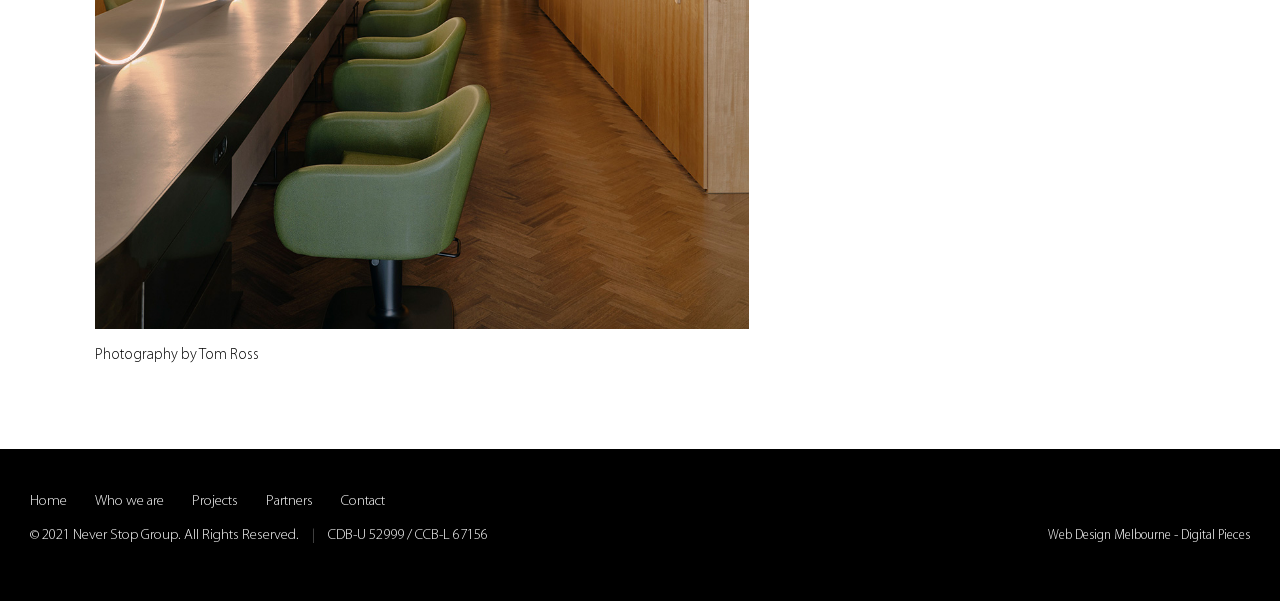Find the bounding box coordinates for the HTML element specified by: "Contact".

[0.266, 0.823, 0.301, 0.848]